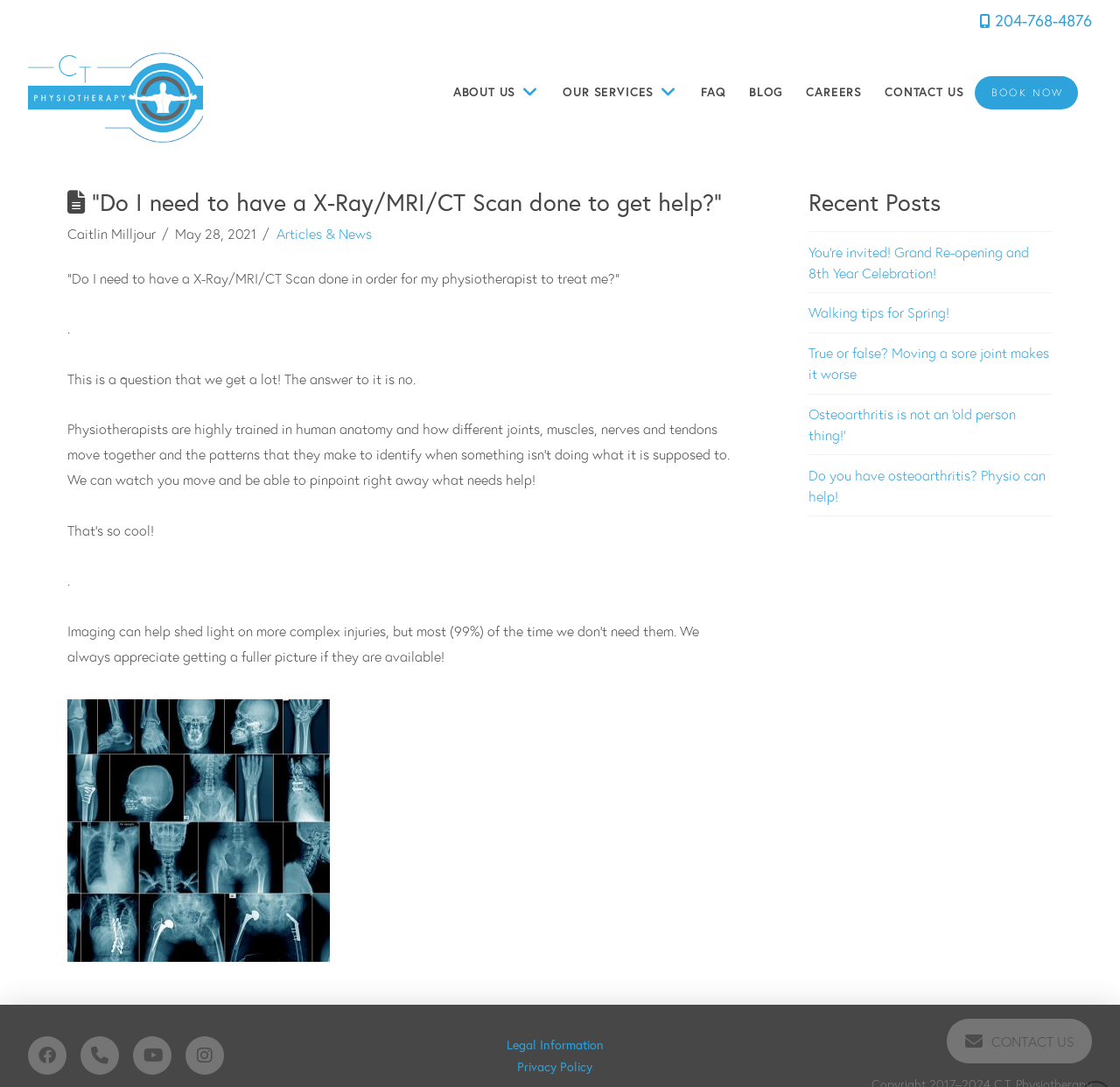Find and extract the text of the primary heading on the webpage.

 “Do I need to have a X-Ray/MRI/CT Scan done to get help?”